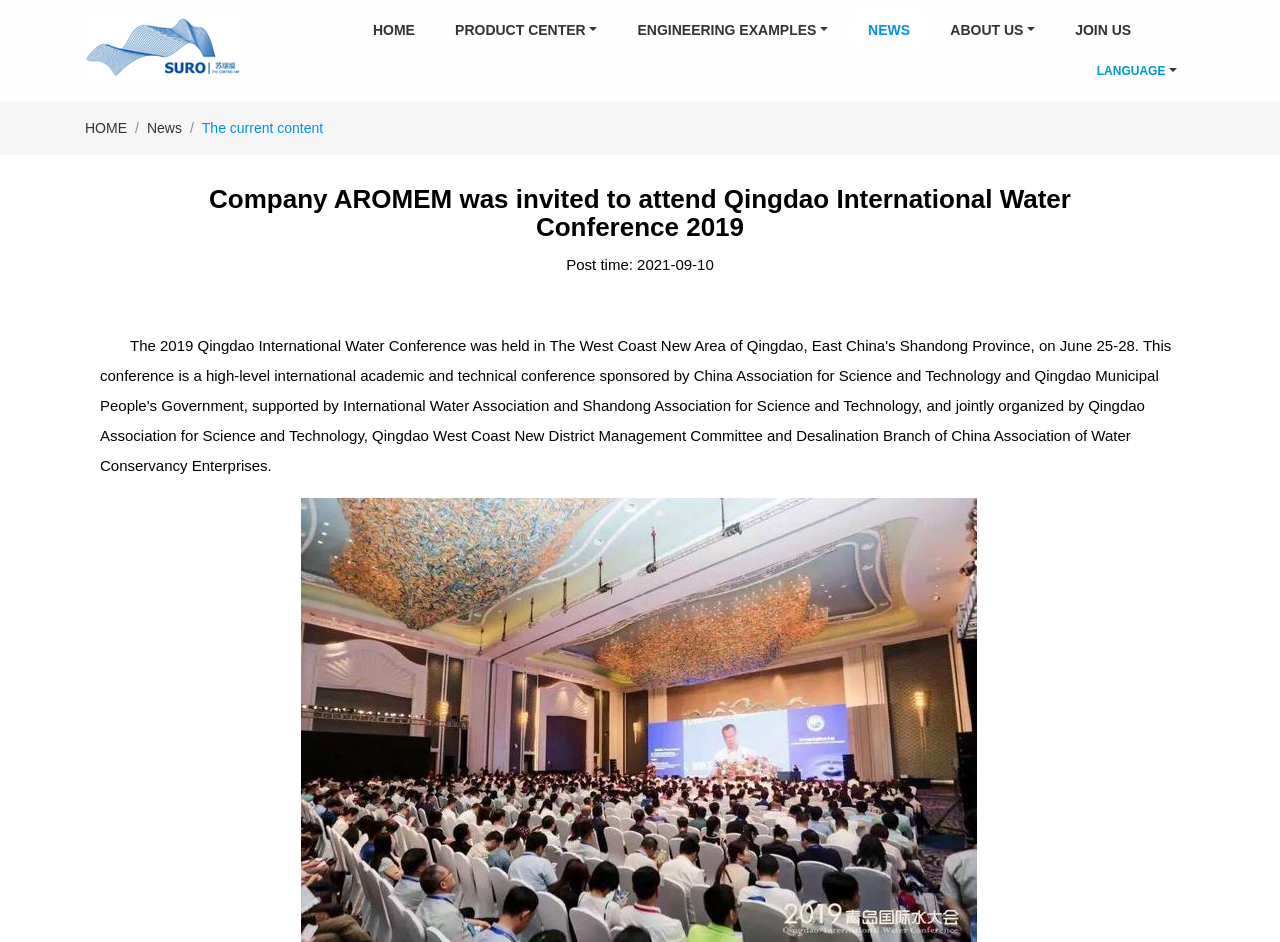Please identify the bounding box coordinates of the element on the webpage that should be clicked to follow this instruction: "Read the NEWS". The bounding box coordinates should be given as four float numbers between 0 and 1, formatted as [left, top, right, bottom].

[0.664, 0.011, 0.725, 0.053]